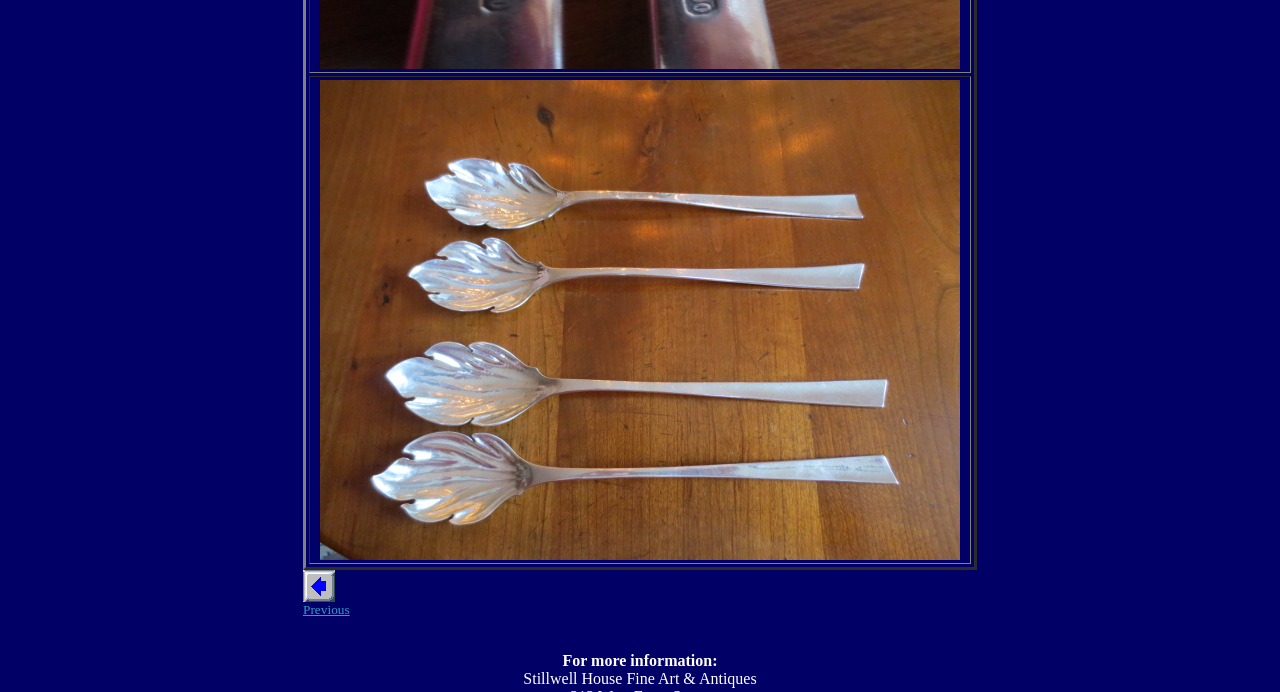How many grid cells are in the first row?
Based on the image, provide your answer in one word or phrase.

1